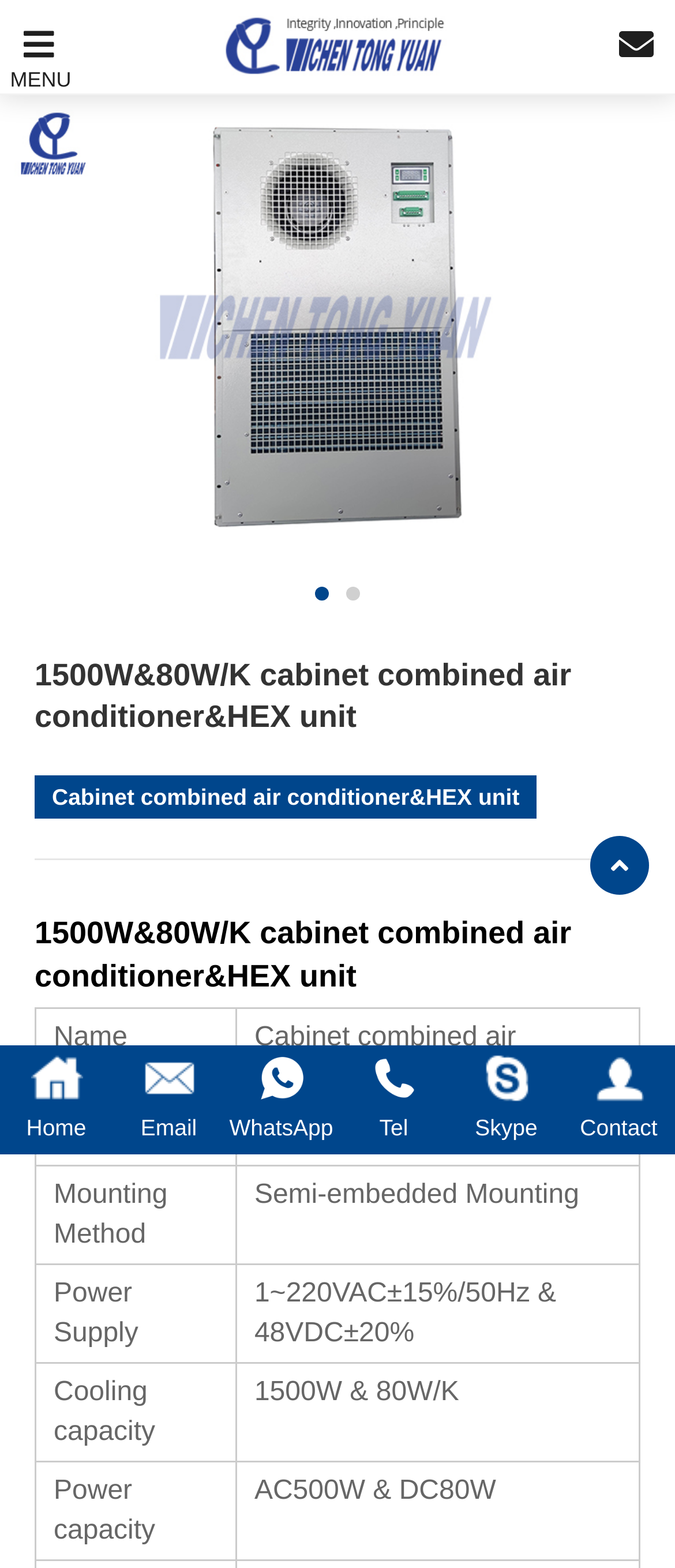Based on the visual content of the image, answer the question thoroughly: Is there a 'Back to Top' link on the webpage?

I determined this answer by looking at the link ' Back to Top' which suggests the presence of a 'Back to Top' link on the webpage.